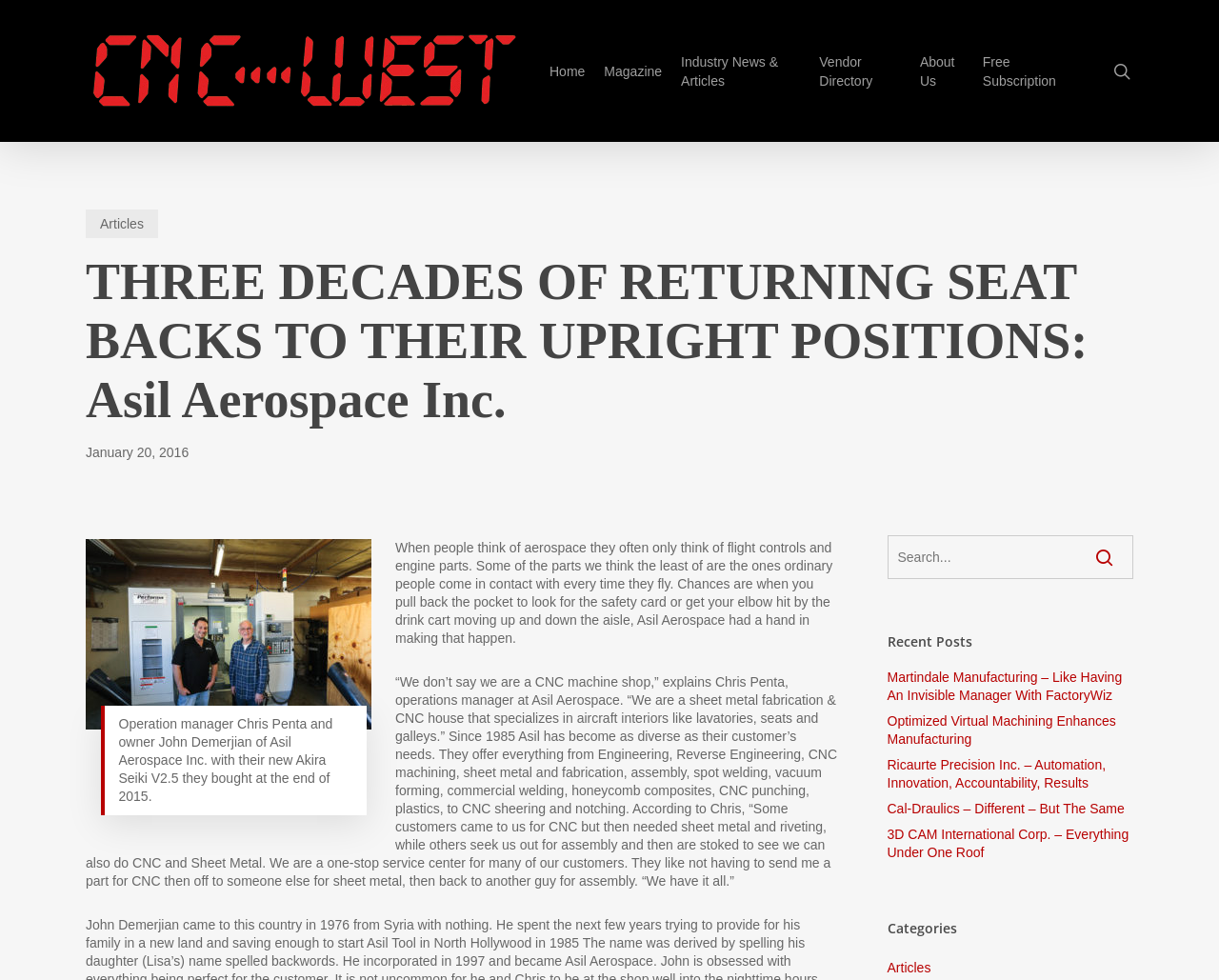What is the date of the article?
Look at the image and answer with only one word or phrase.

January 20, 2016